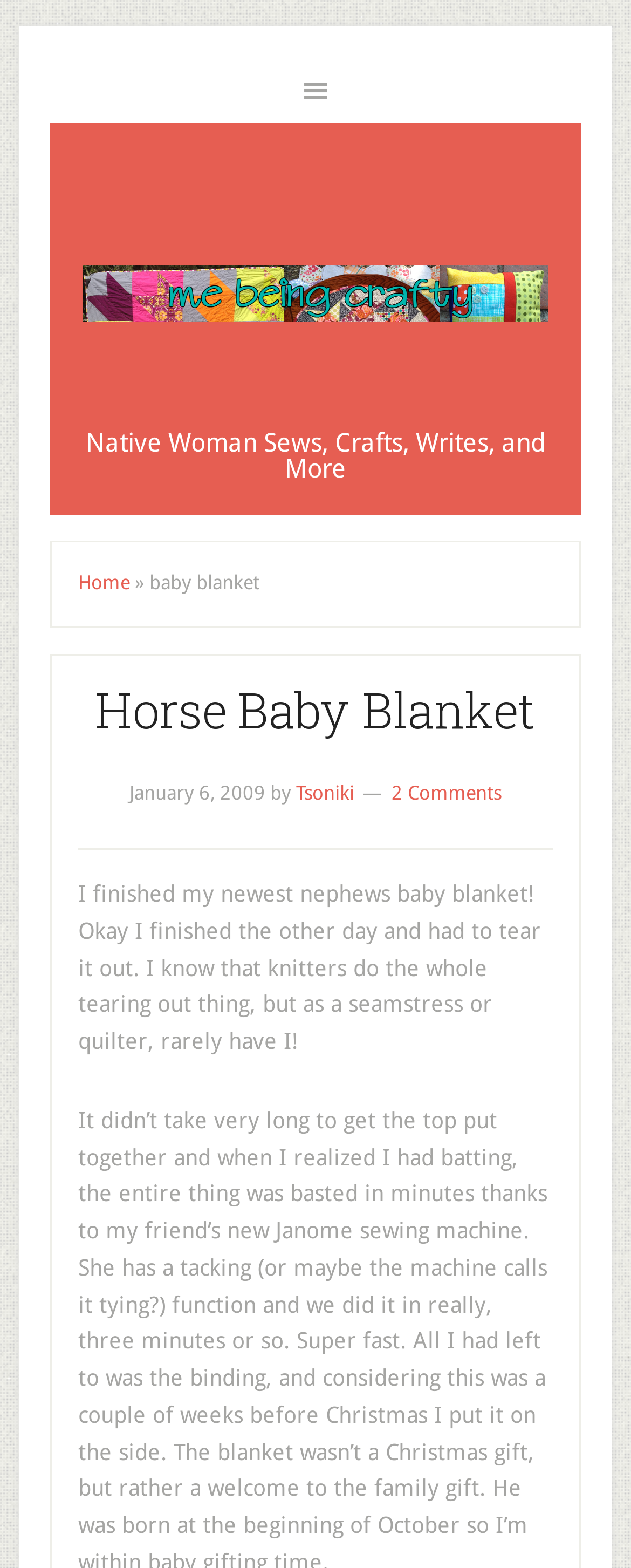Look at the image and give a detailed response to the following question: What is the name of the blog?

I determined the name of the blog by looking at the StaticText element with the text 'Native Woman Sews, Crafts, Writes, and More' which is a direct child of the Root Element.